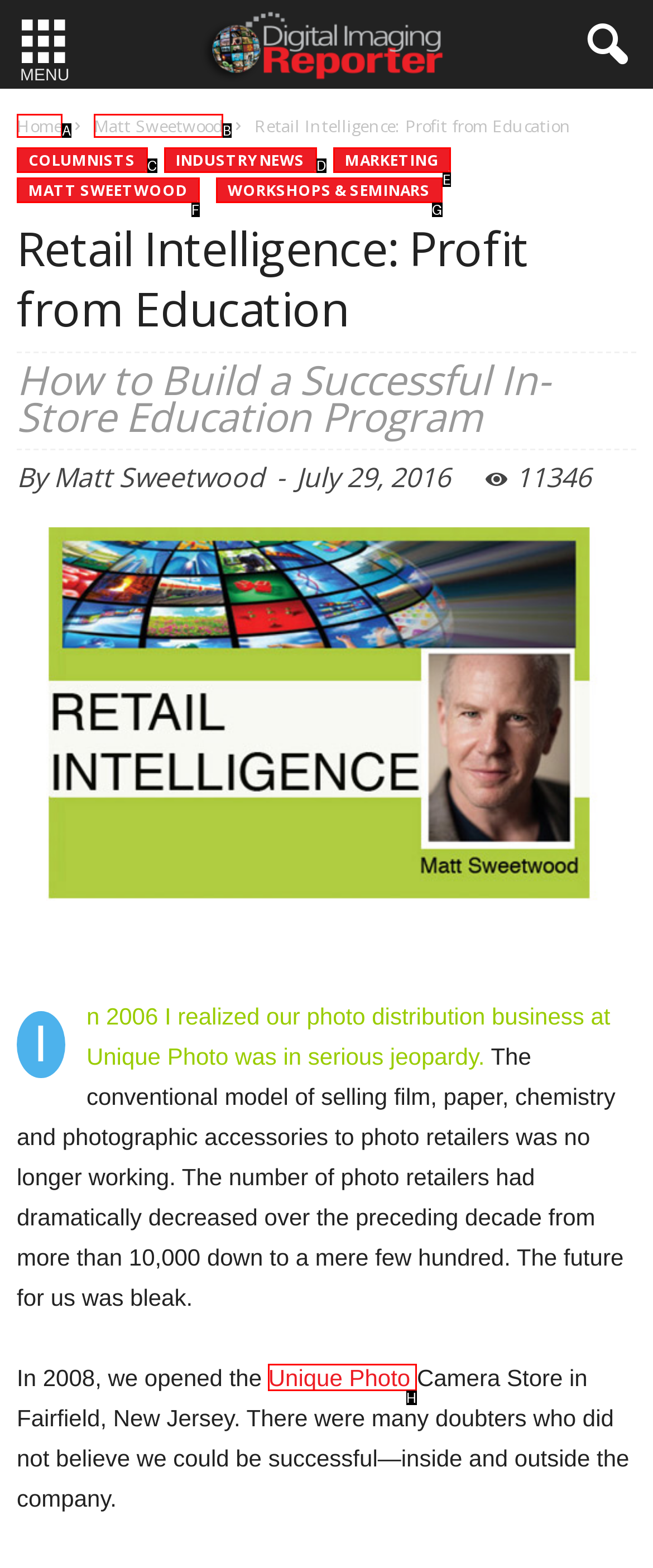Please identify the correct UI element to click for the task: Click the Unique Photo link Respond with the letter of the appropriate option.

H